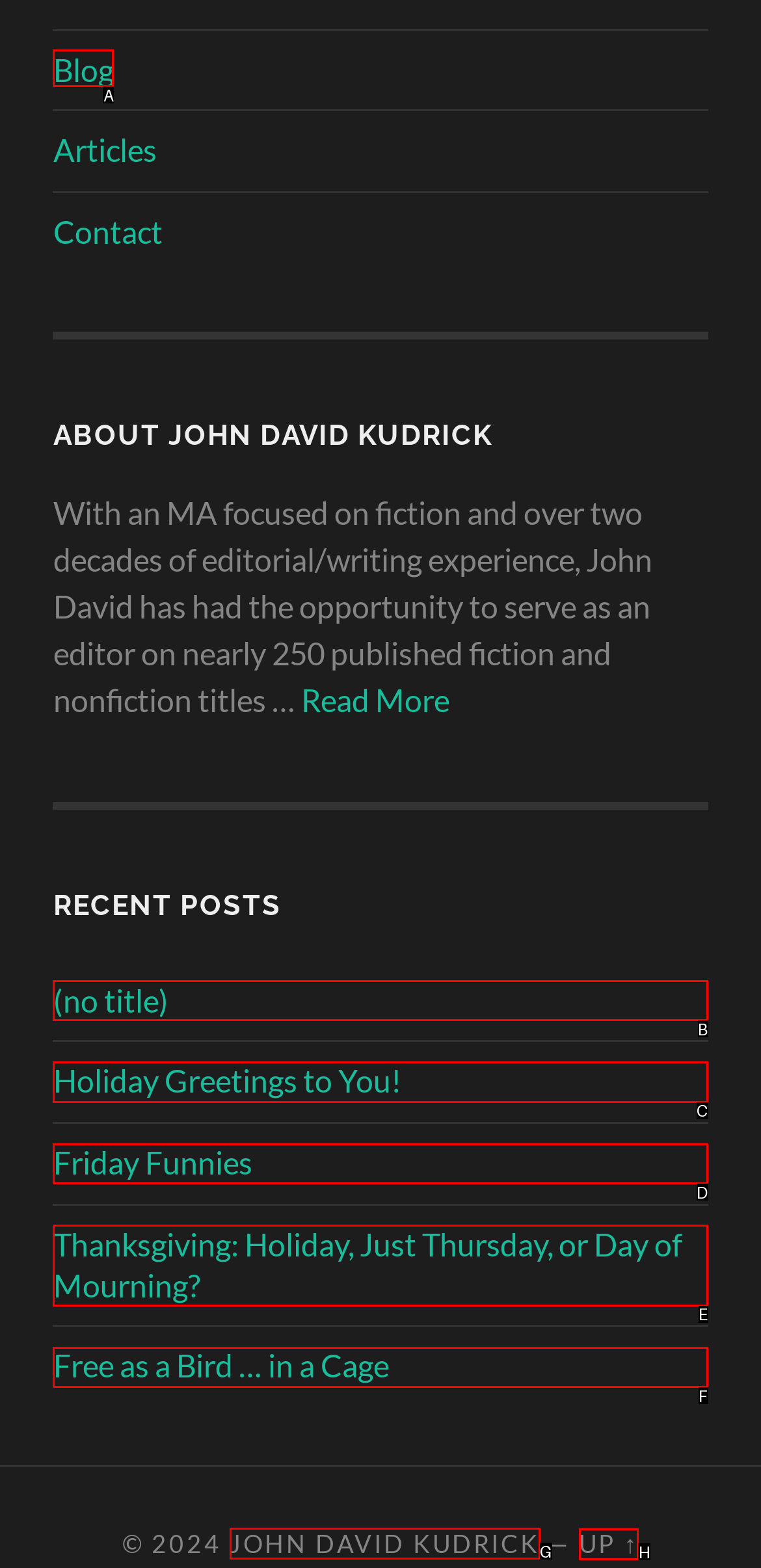Identify which lettered option to click to carry out the task: scroll up. Provide the letter as your answer.

H